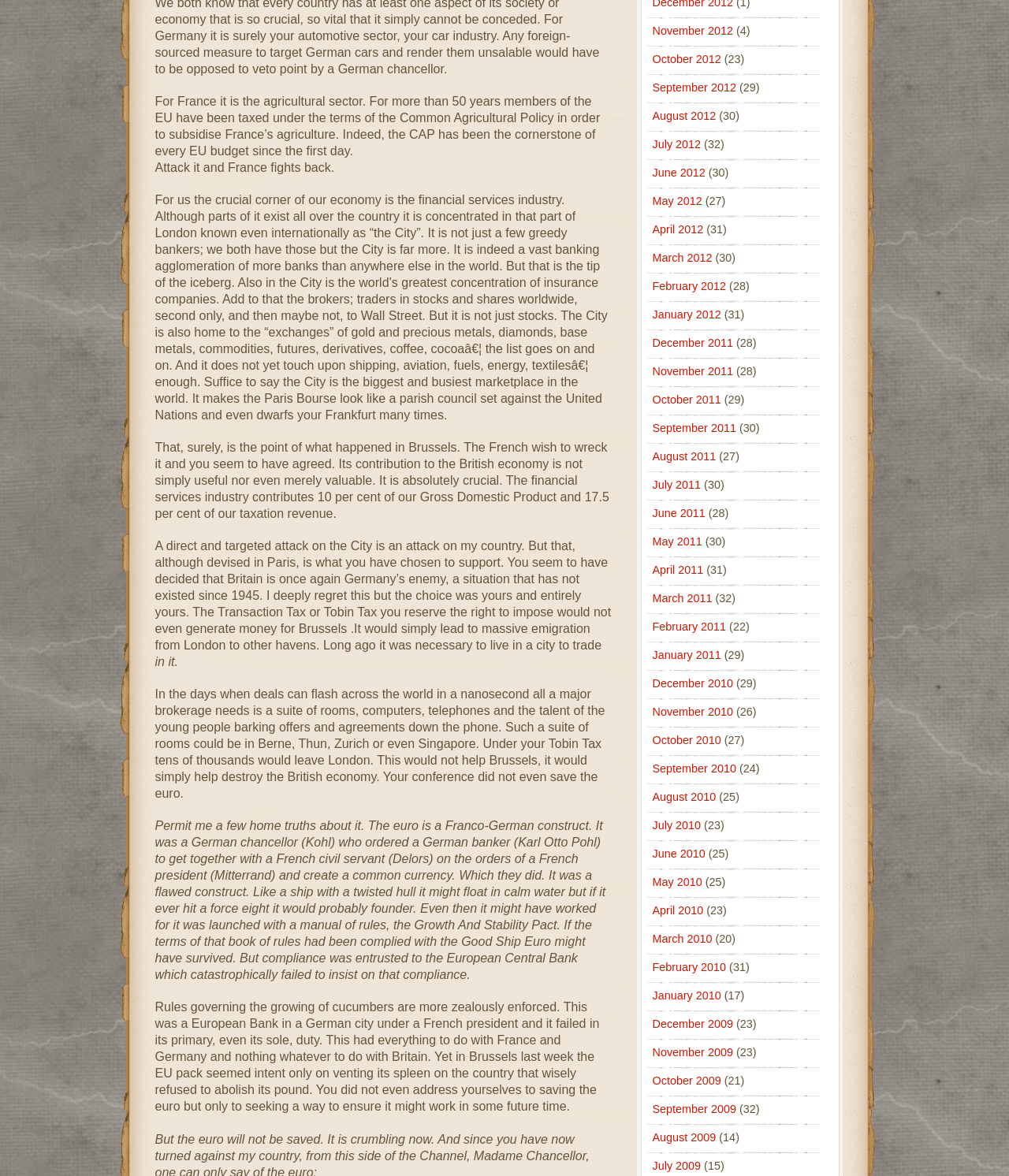What is the significance of the City in the UK?
Please use the visual content to give a single word or phrase answer.

Financial services industry